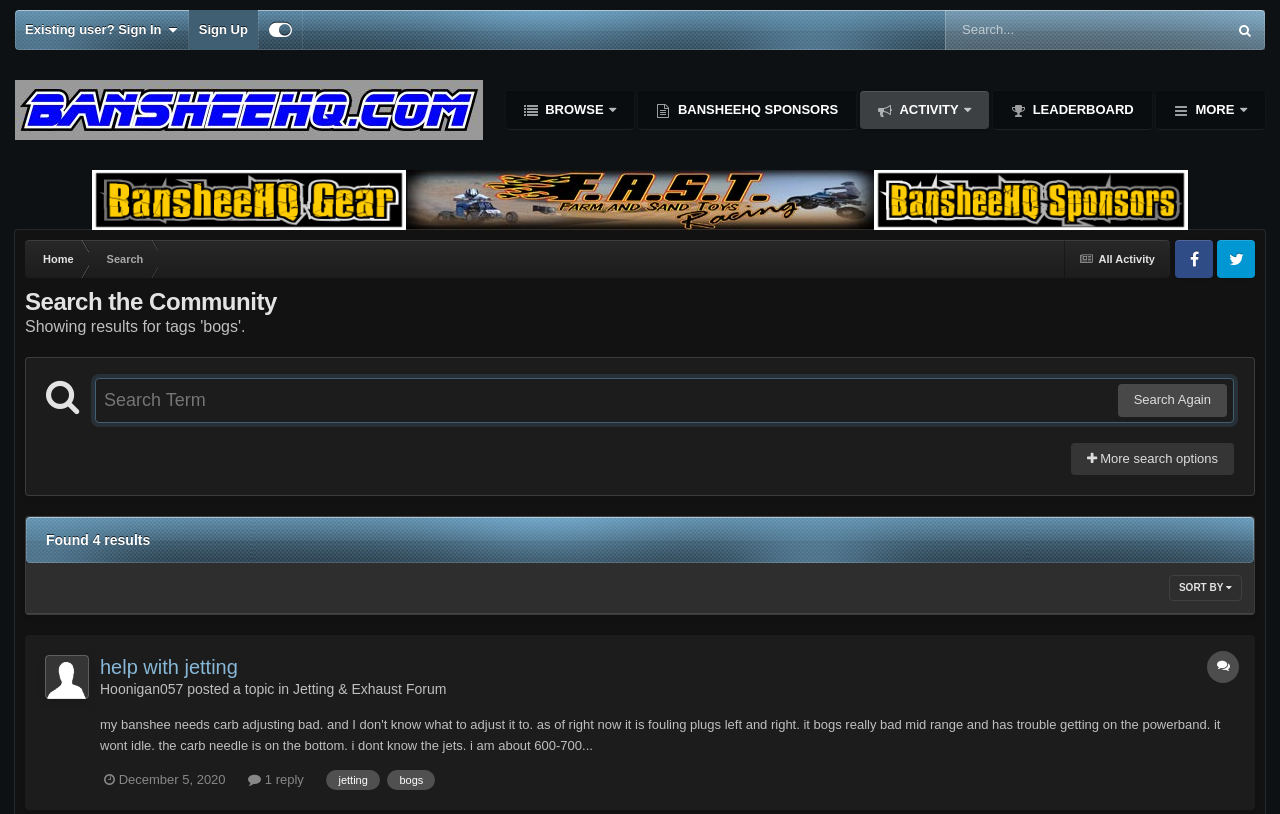Illustrate the webpage's structure and main components comprehensively.

The webpage is a forum search results page, specifically showing results for the tag "bogs" on the Banshee HQ Forums. At the top, there are several links and a search box. On the top left, there are links to "Existing user? Sign In" and "Sign Up", followed by a search box with a "Search" button. To the right of the search box, there is a details section with a disclosure triangle that can be expanded.

Below the top section, there is a navigation menu with links to "Banshee HQ Forums", "BROWSE", "BANSHEEHQ SPONSORS", "ACTIVITY", "LEADERBOARD", and "MORE". 

On the left side, there is a vertical menu with links to "All Activity", "Home", "Search", and social media links to Facebook and Twitter. Above the main content area, there is a heading that reads "Search the Community". 

The main content area has a search form with a text box and a "Search Again" button. Below the search form, there is a message indicating that 4 results were found. The search results are listed below, with each result showing a topic title, the author's name and profile picture, the topic description, and the date and time of the post. The topics are related to the search term "bogs" and include keywords like "jetting".